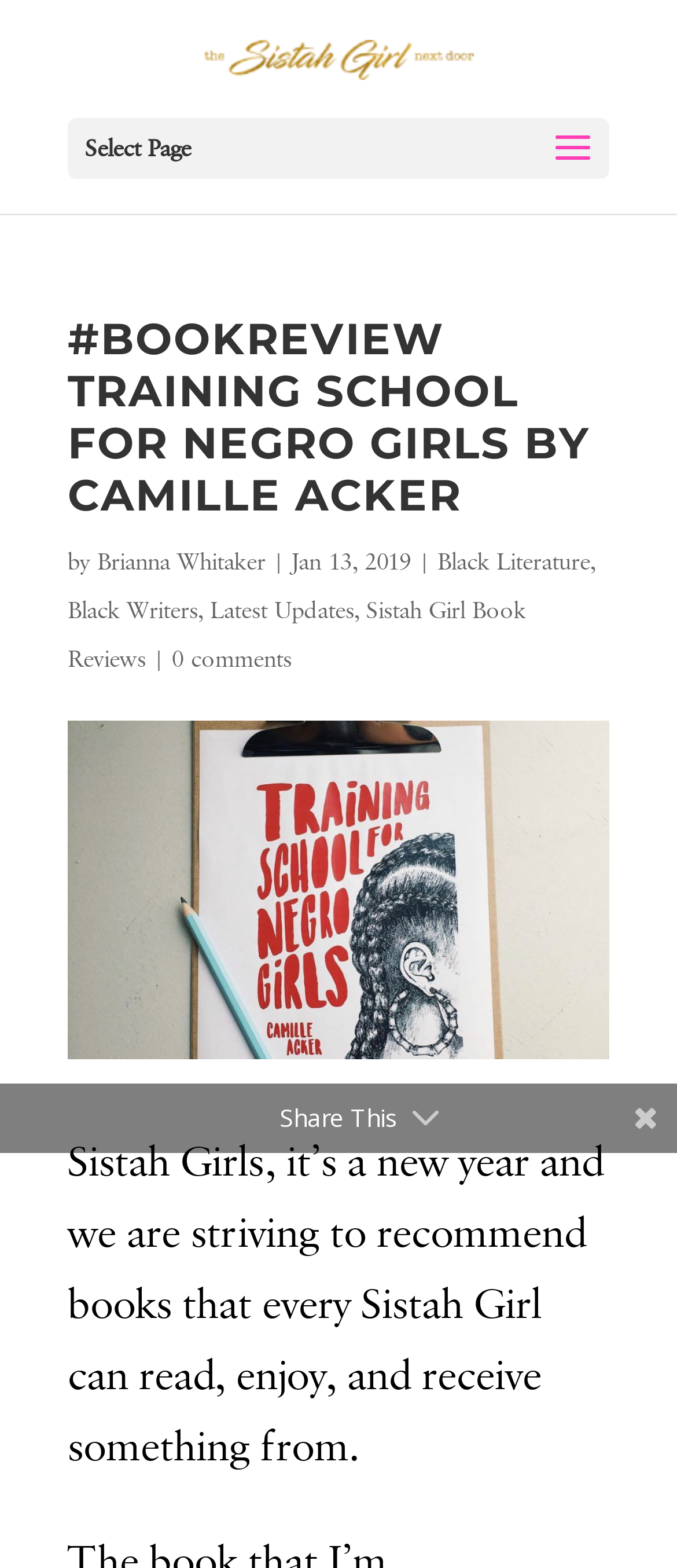From the webpage screenshot, identify the region described by Sistah Girl Book Reviews. Provide the bounding box coordinates as (top-left x, top-left y, bottom-right x, bottom-right y), with each value being a floating point number between 0 and 1.

[0.1, 0.38, 0.777, 0.431]